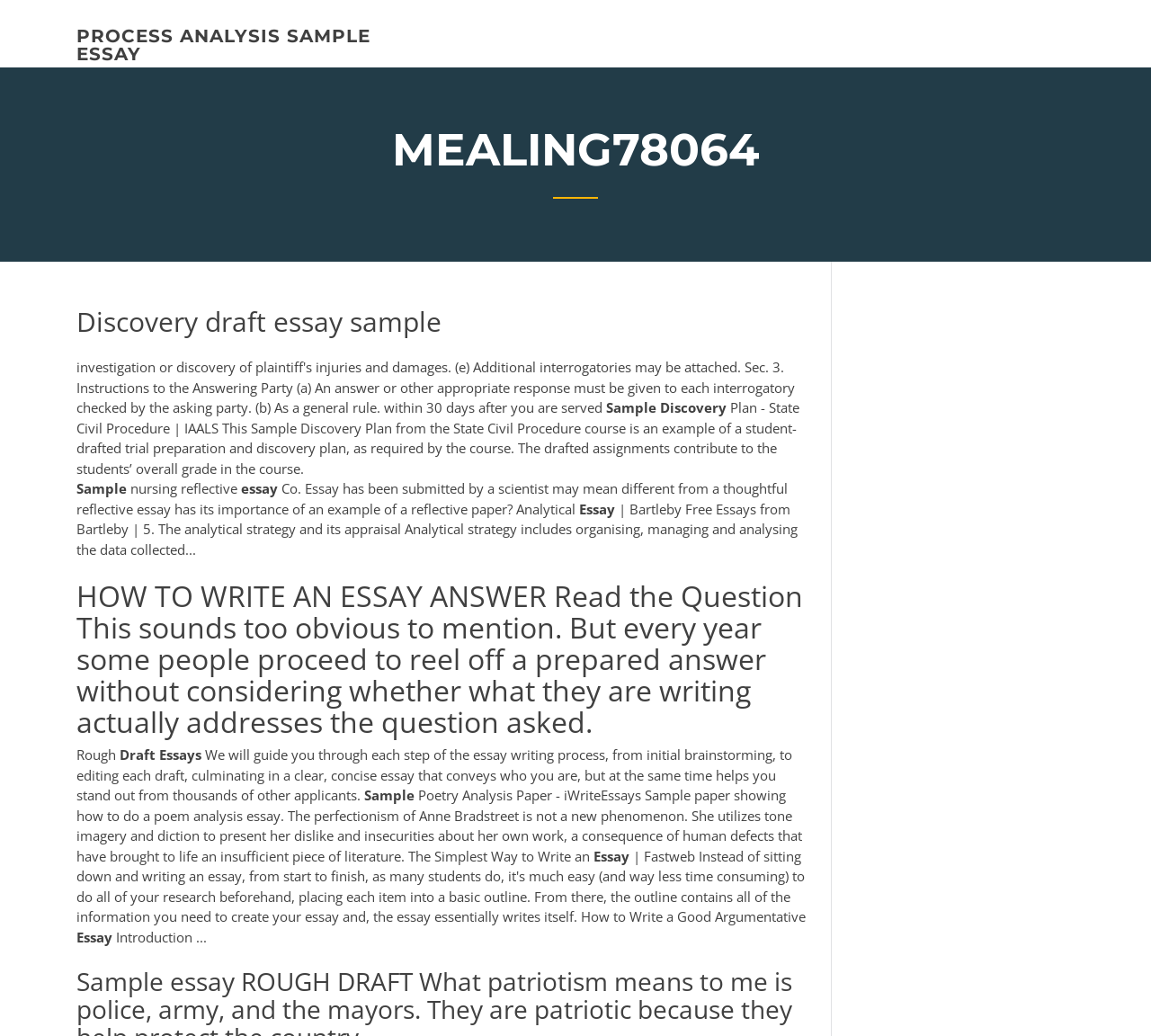What is the purpose of the essay writing process?
Observe the image and answer the question with a one-word or short phrase response.

To convey who you are